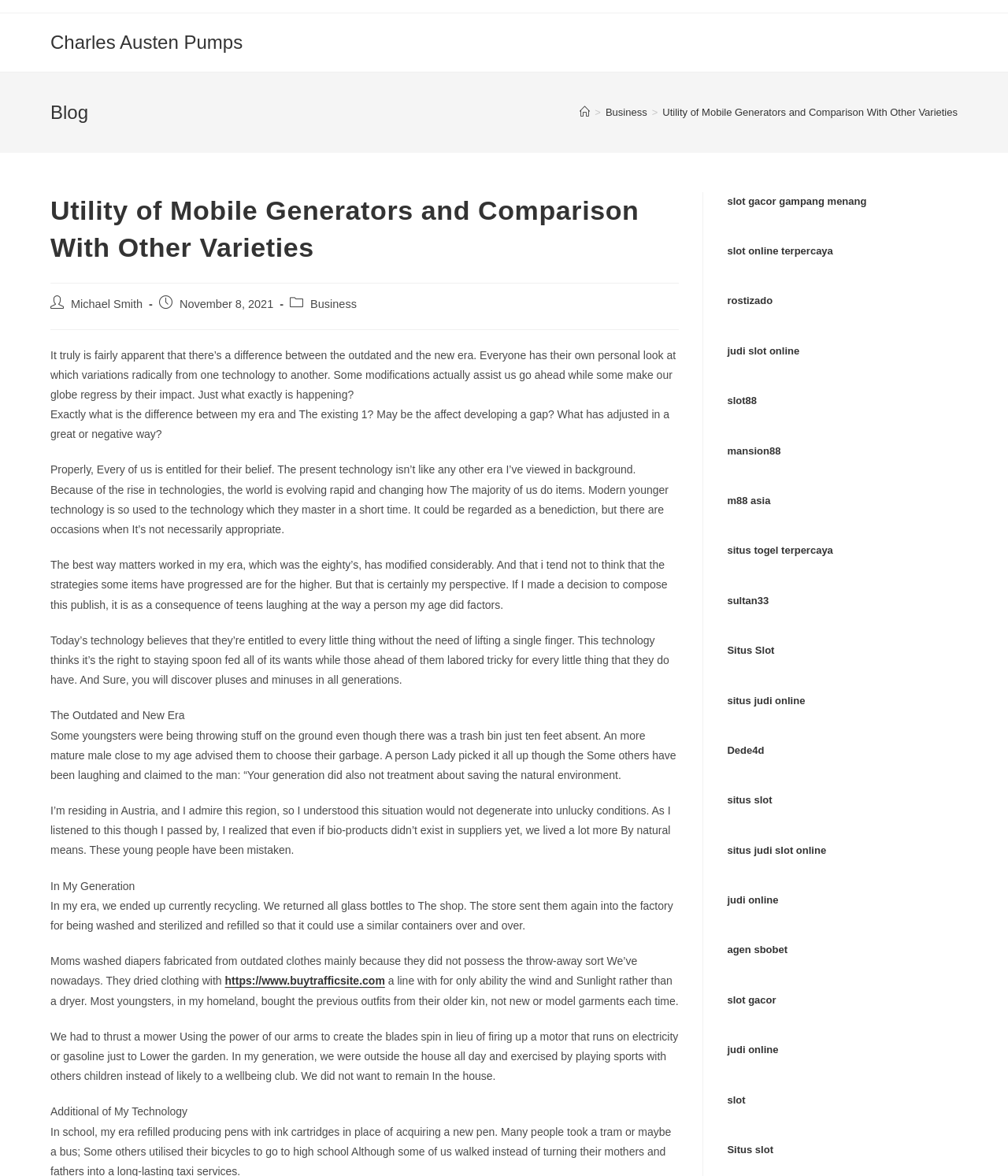What is the category of the blog post?
Using the image, provide a detailed and thorough answer to the question.

I found the category of the blog post by looking at the 'Post category:' section, which is located below the header and above the main content of the blog post. The text 'Post category:' is followed by a link with the text 'Business', which indicates that the category of the blog post is Business.